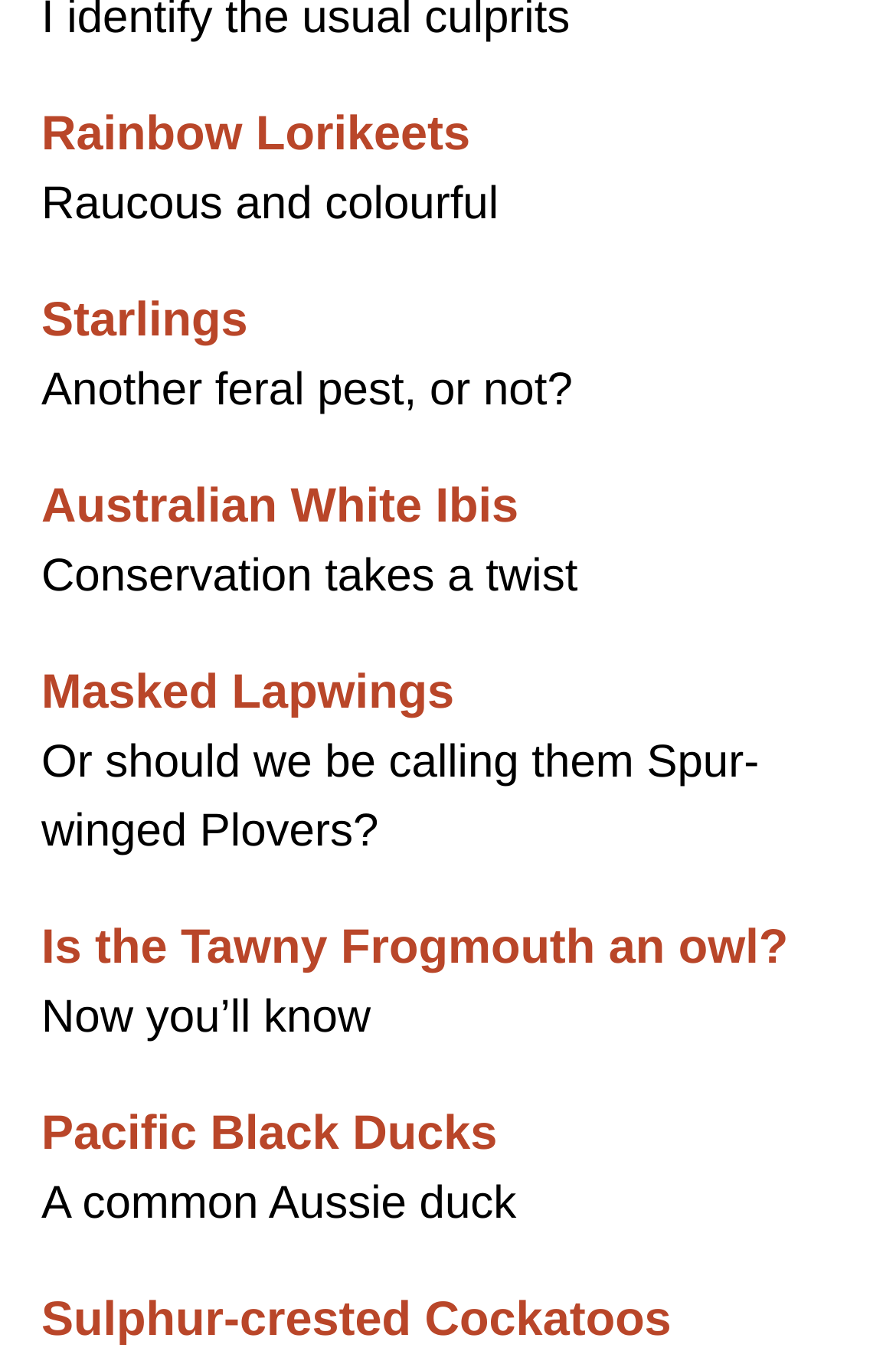How many bird species are listed?
Make sure to answer the question with a detailed and comprehensive explanation.

I counted the number of links on the webpage, each of which corresponds to a different bird species. There are 7 links in total, which are 'Rainbow Lorikeets', 'Starlings', 'Australian White Ibis', 'Masked Lapwings', 'Is the Tawny Frogmouth an owl?', 'Pacific Black Ducks', and 'Sulphur-crested Cockatoos'.